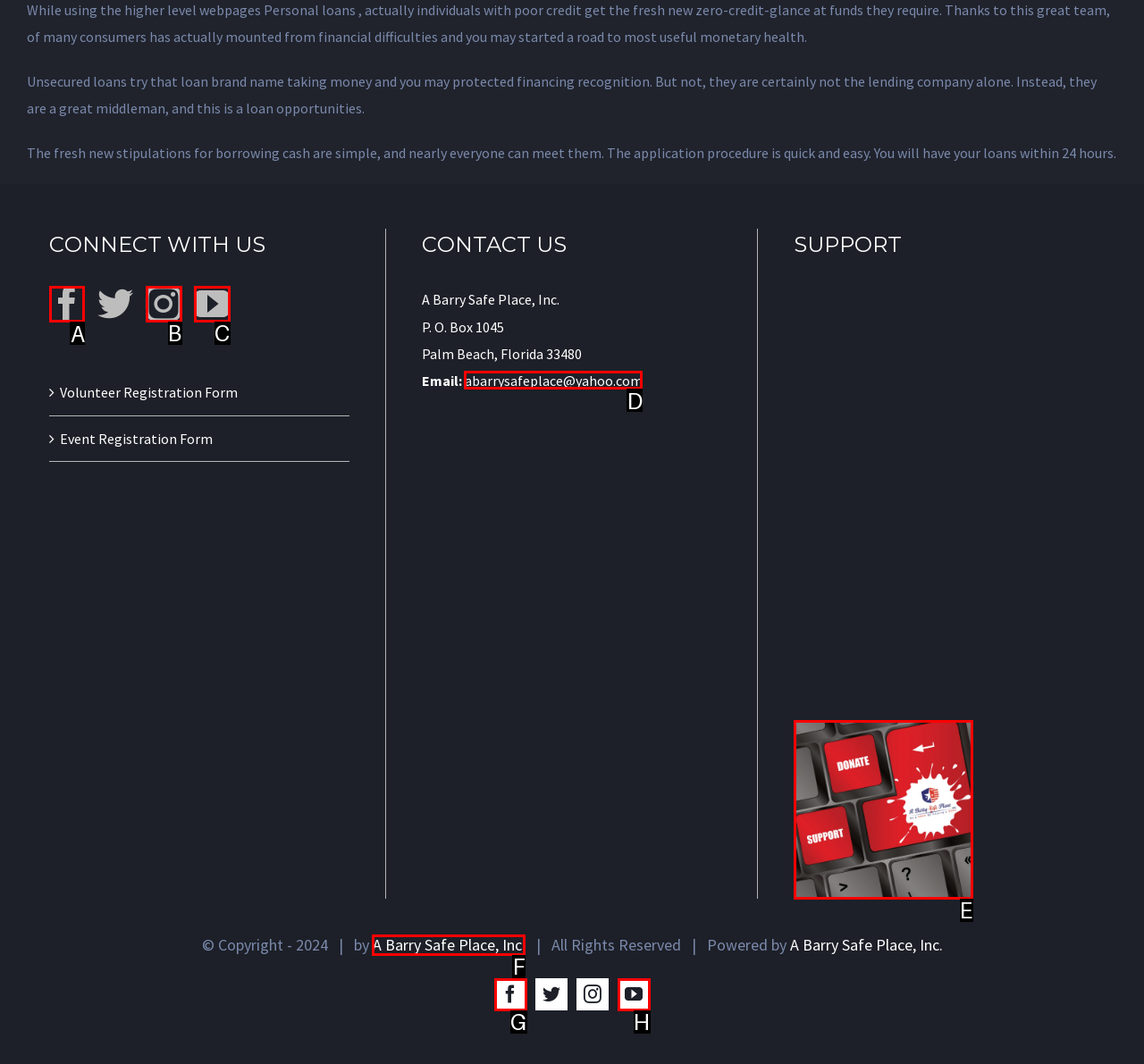For the task: Click on Facebook, tell me the letter of the option you should click. Answer with the letter alone.

A